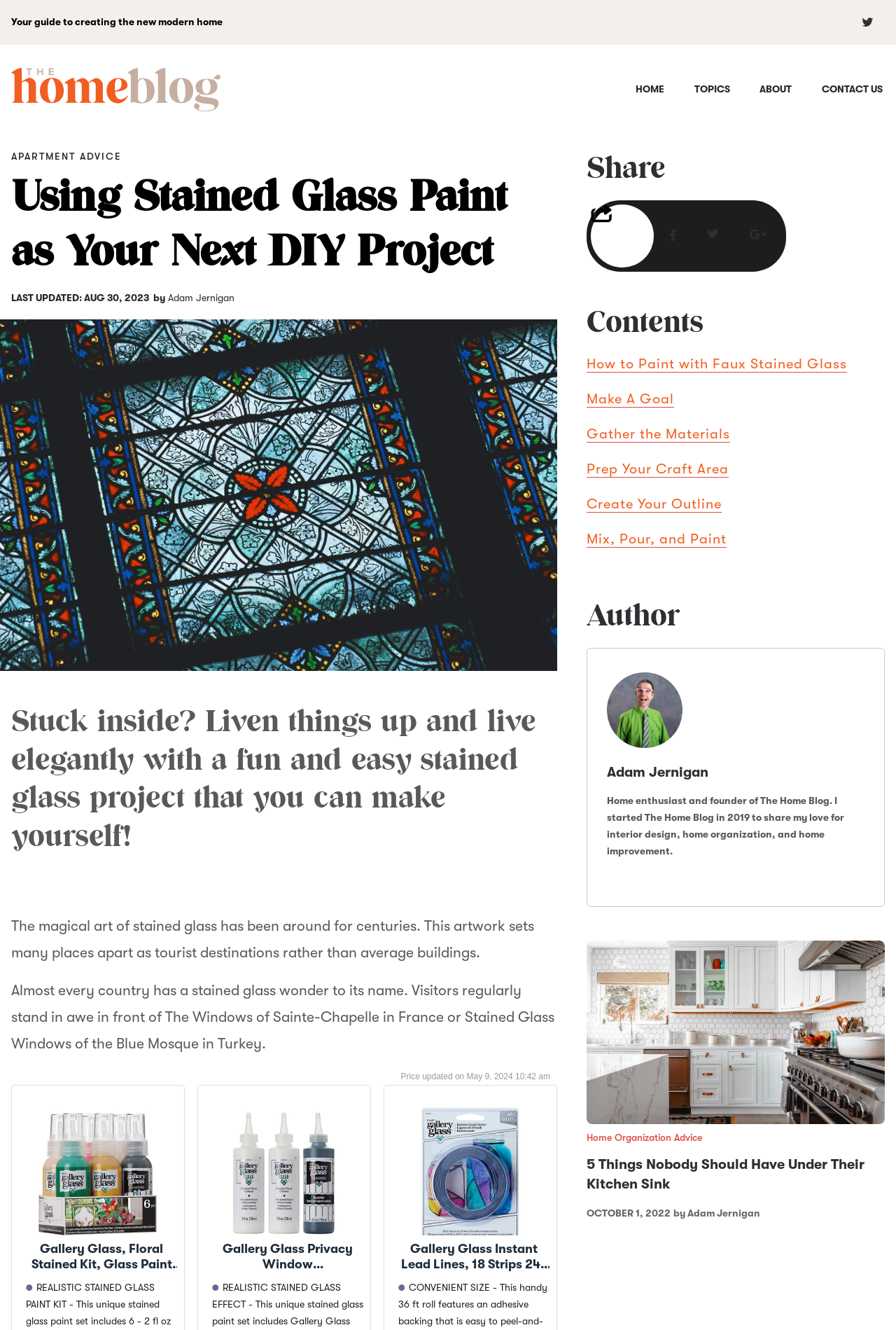Please provide a comprehensive answer to the question based on the screenshot: What is the date of the last update?

I found the date of the last update by looking at the section that says 'LAST UPDATED:' followed by the date, which is 'AUG 30, 2023'.